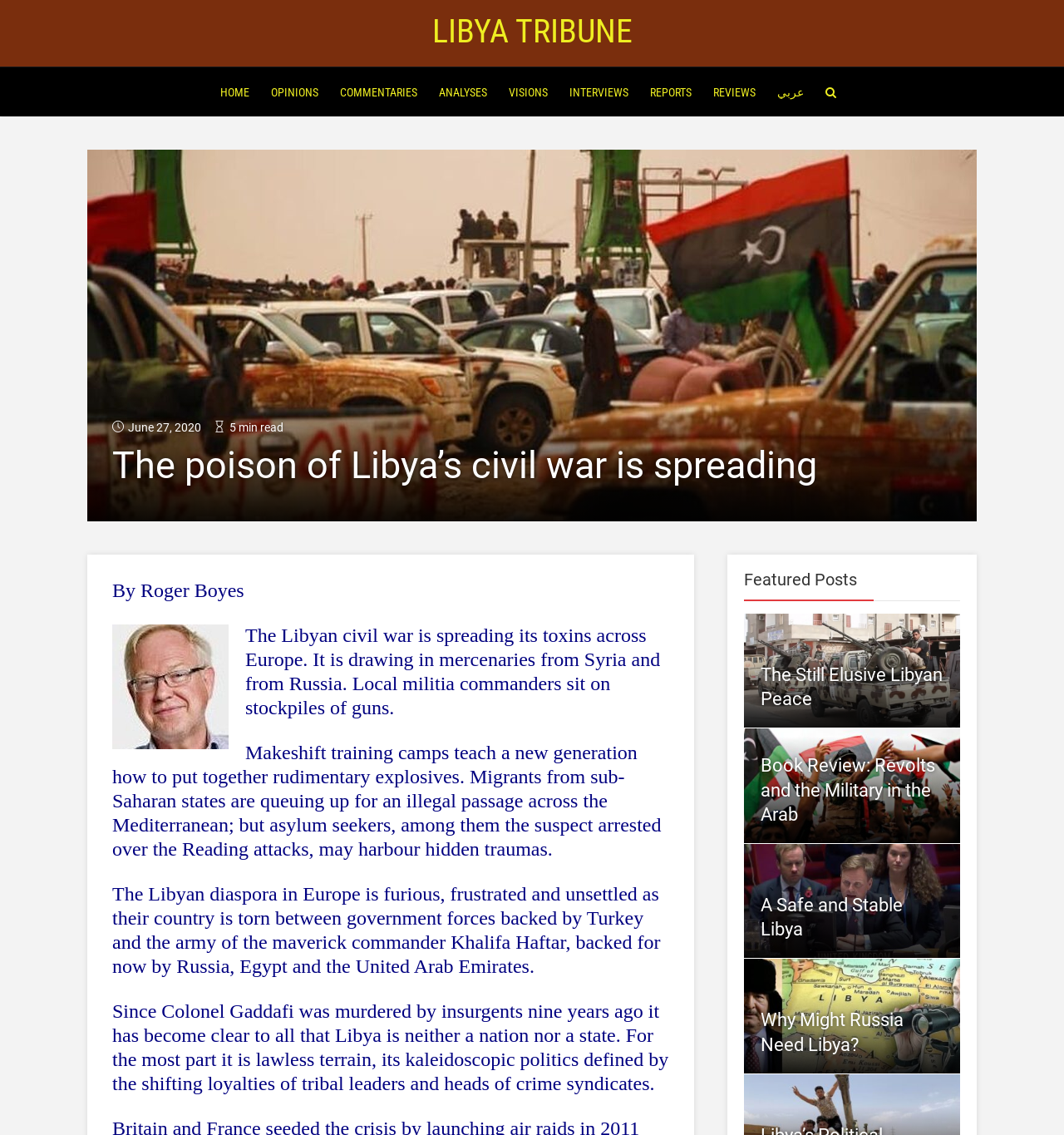What is the topic of the featured post below the article?
Please provide a comprehensive answer based on the contents of the image.

I found the topic of the featured post by looking at the link element with the content 'The Still Elusive Libyan Peace' which is located below the article, in the 'Featured Posts' section.